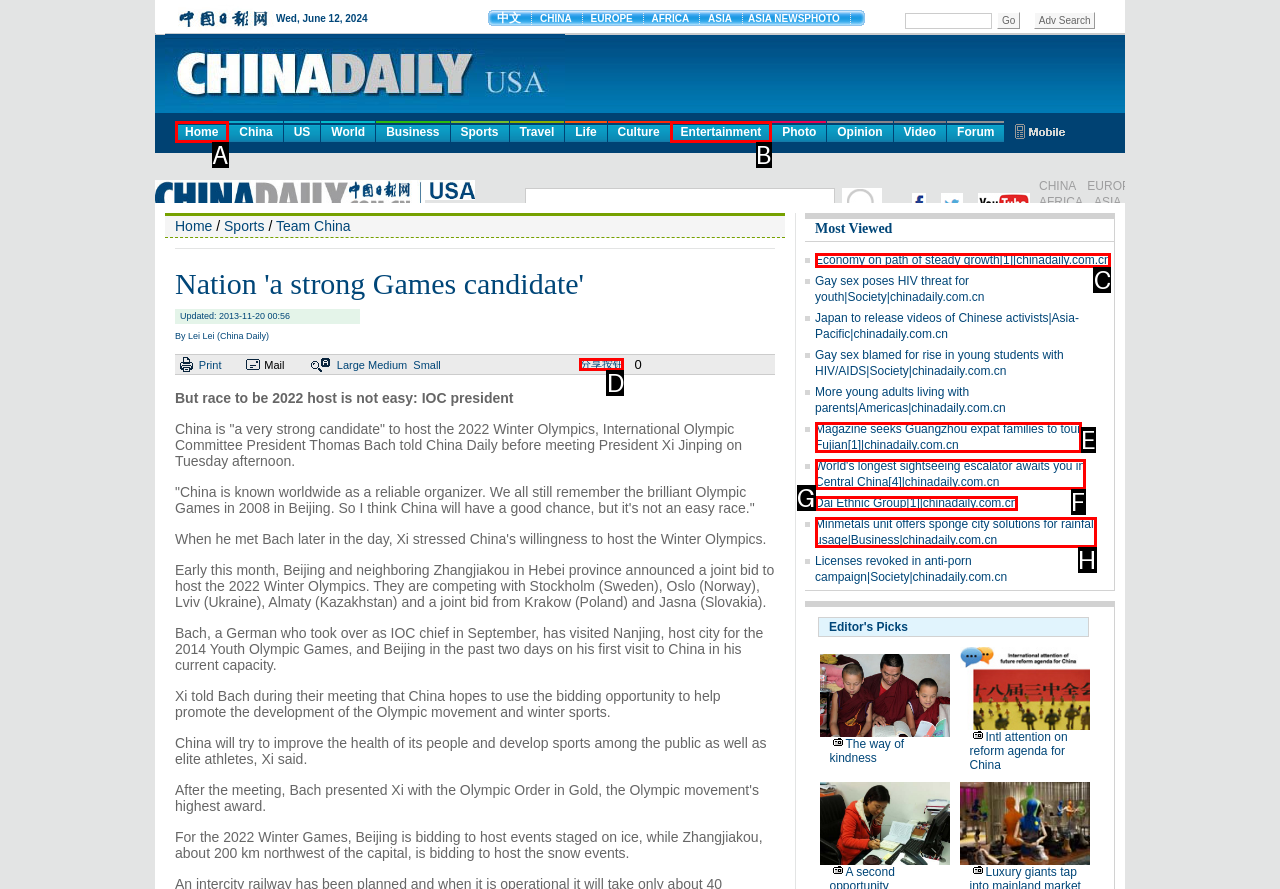Match the description: Dai Ethnic Group[1]|chinadaily.com.cn to the correct HTML element. Provide the letter of your choice from the given options.

G